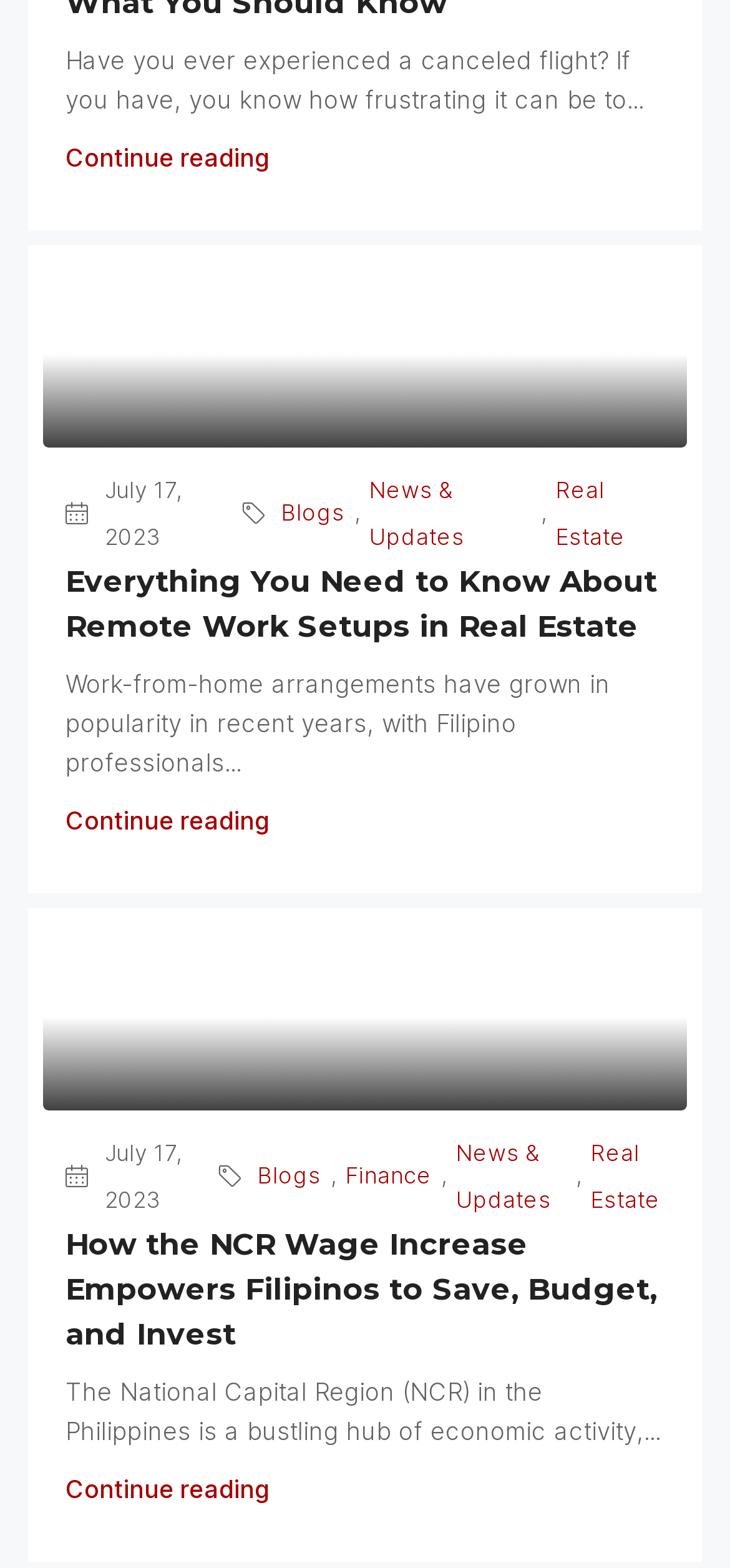What is the topic of the first article?
Please use the image to deliver a detailed and complete answer.

I read the heading of the first article and found that it is about remote work setup in real estate.